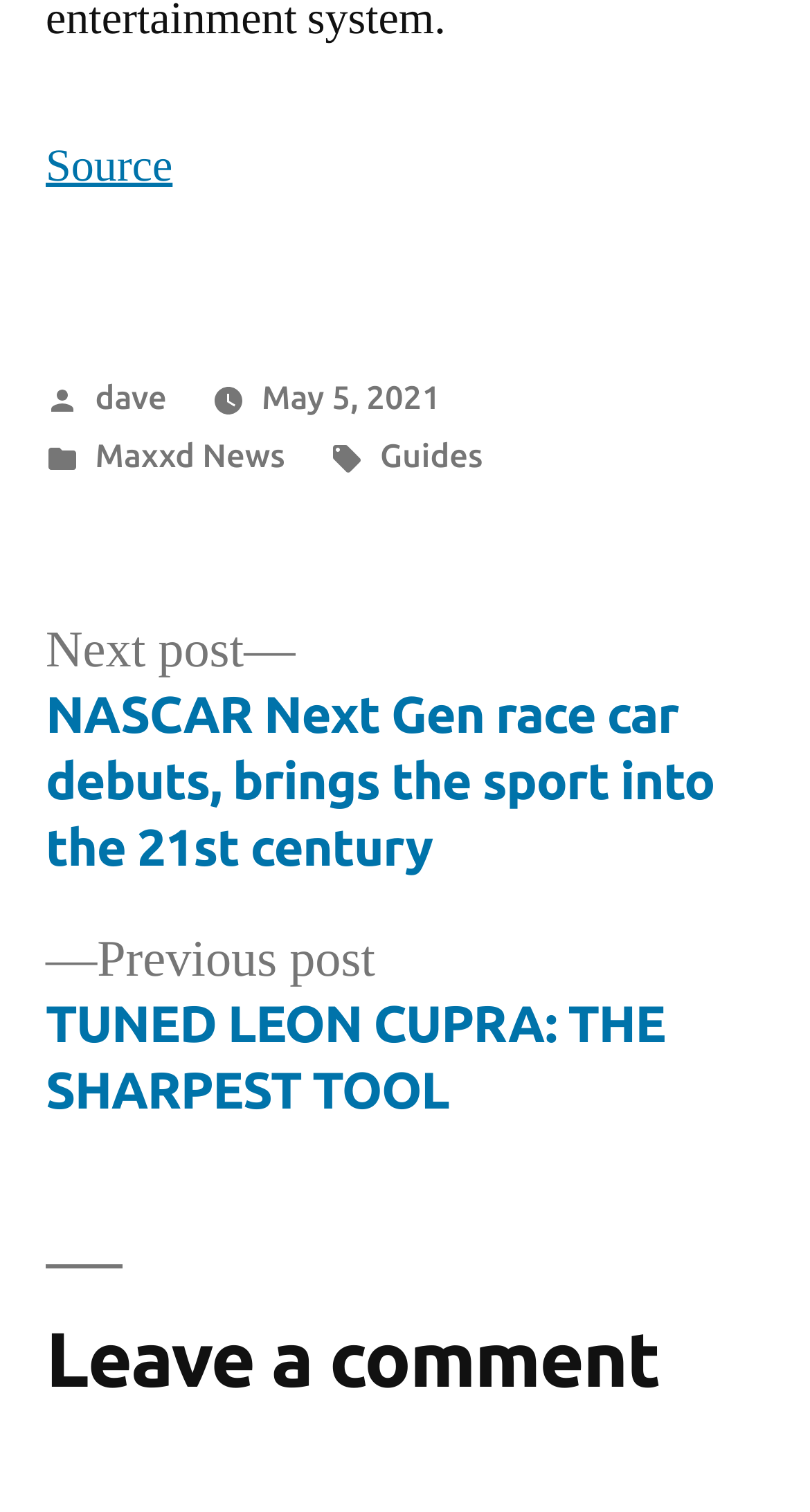What is the category of the latest article?
Please look at the screenshot and answer using one word or phrase.

Maxxd News